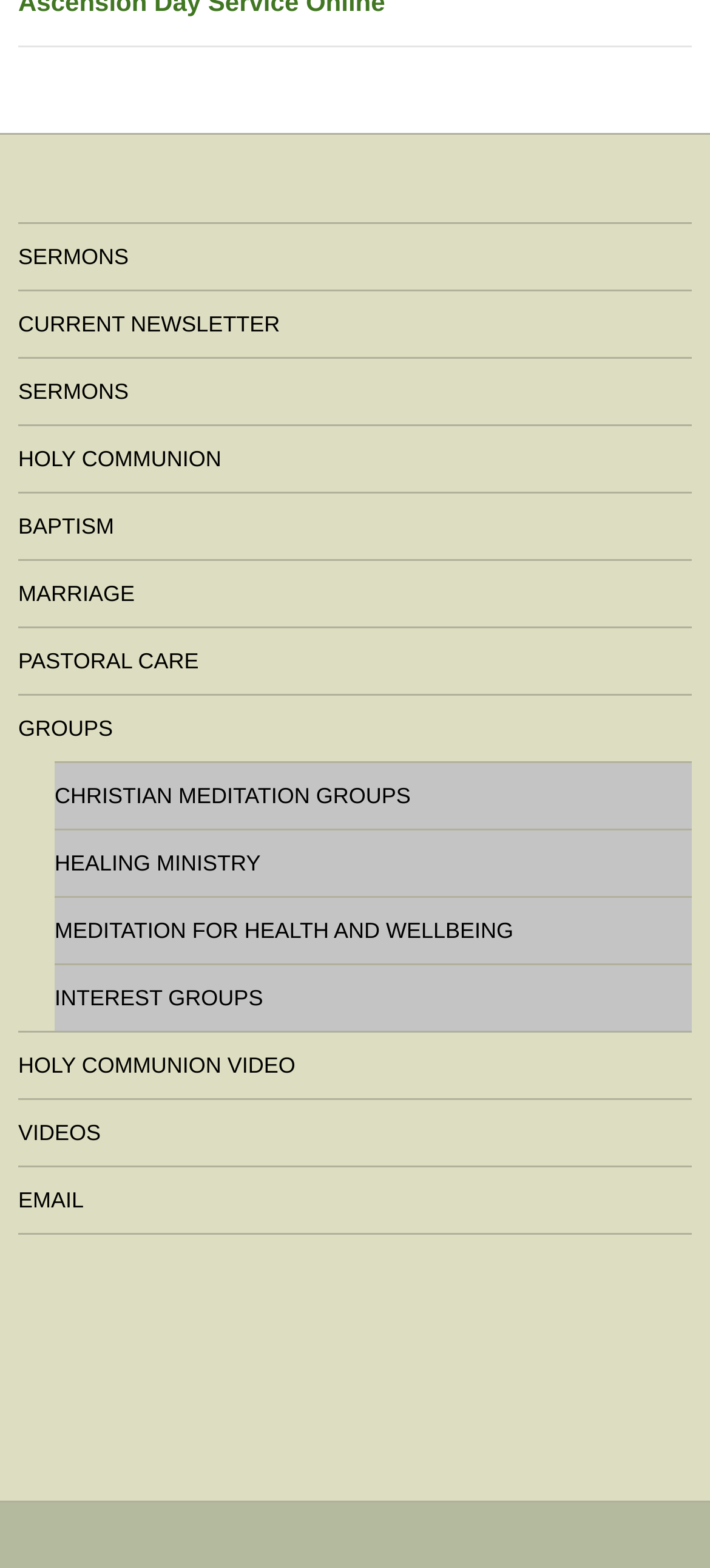Identify the coordinates of the bounding box for the element that must be clicked to accomplish the instruction: "Watch HOLY COMMUNION VIDEO".

[0.026, 0.659, 0.974, 0.701]